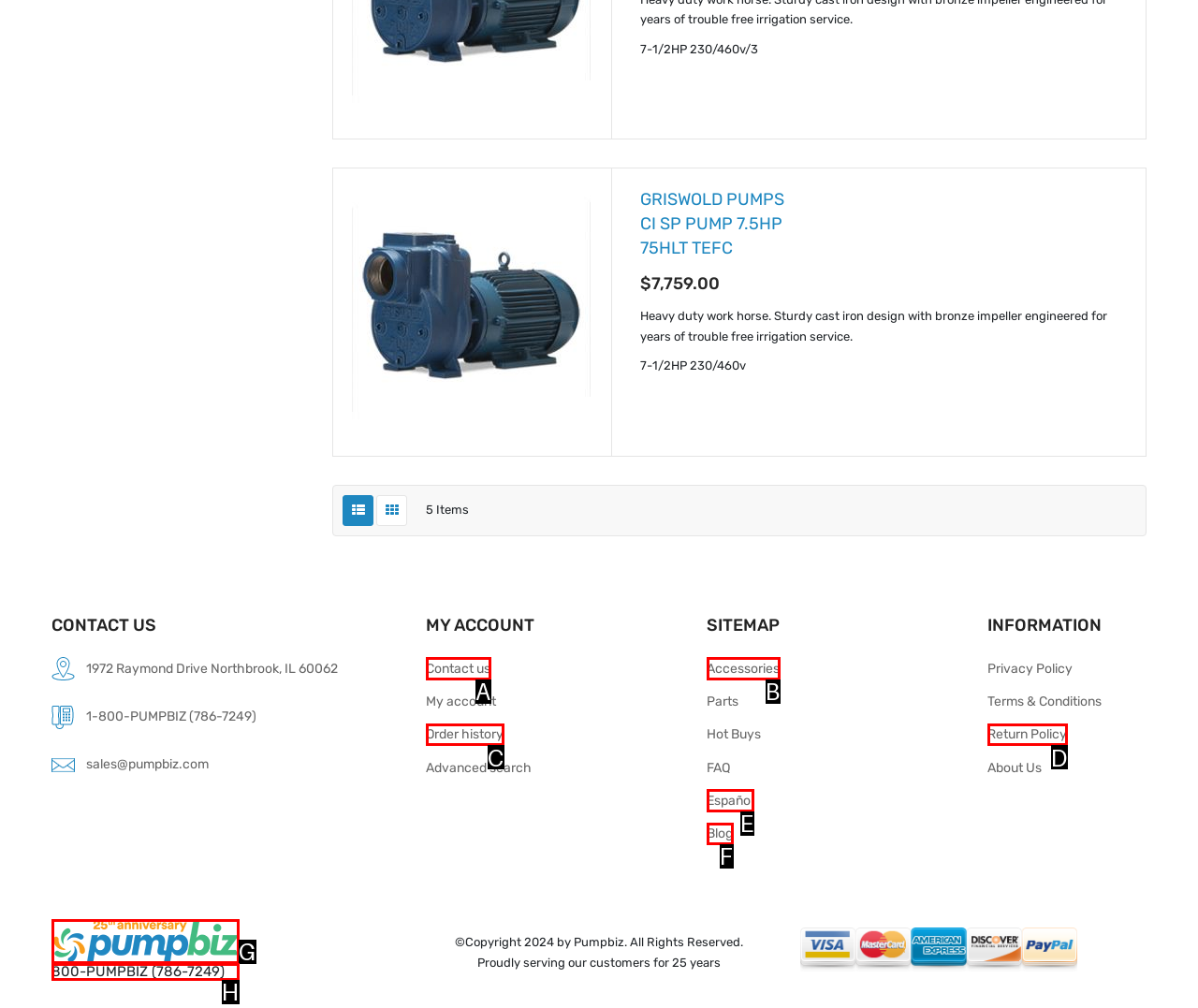Based on the provided element description: Español, identify the best matching HTML element. Respond with the corresponding letter from the options shown.

E